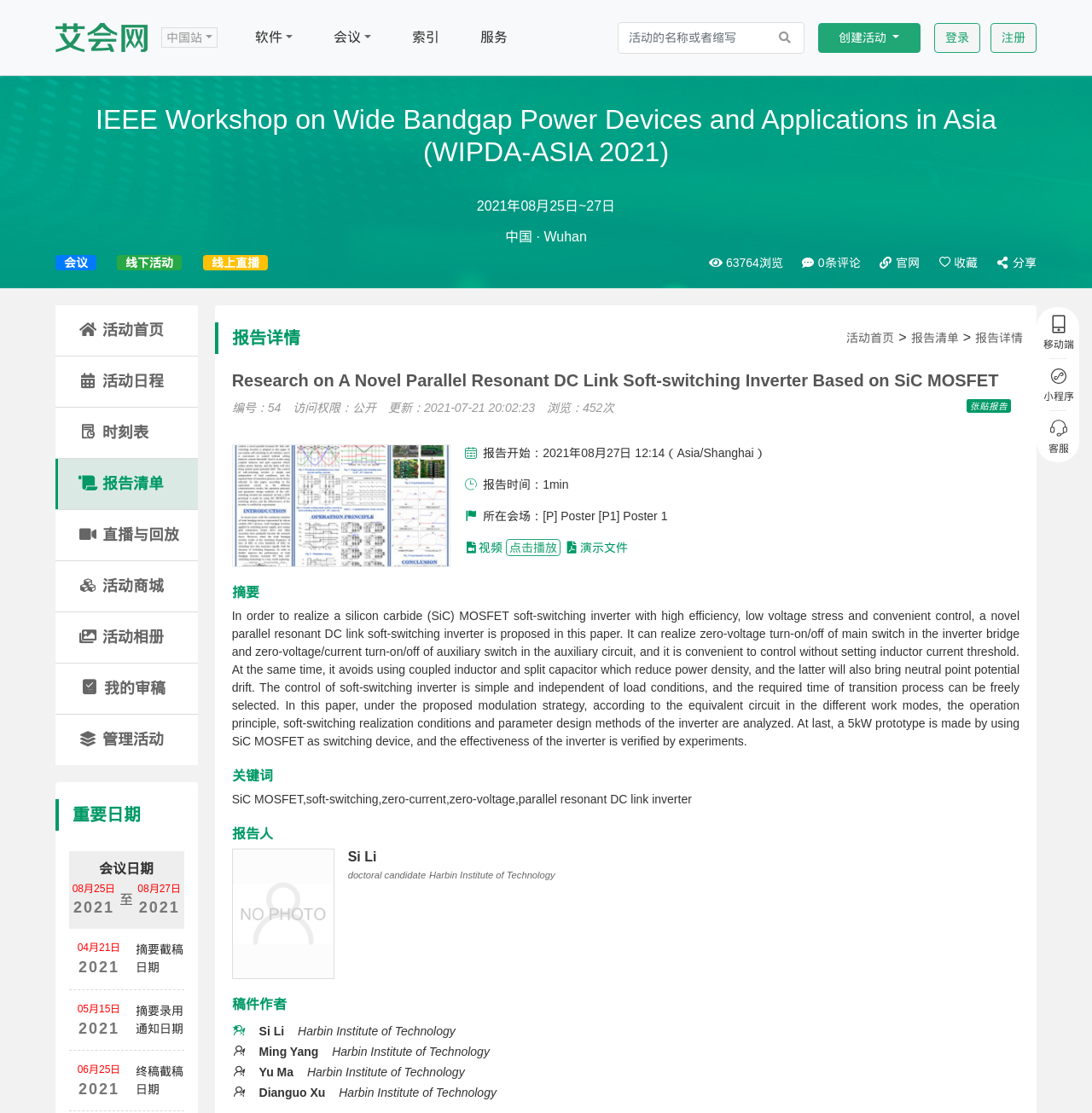Locate the heading on the webpage and return its text.

IEEE Workshop on Wide Bandgap Power Devices and Applications in Asia (WIPDA-ASIA 2021)